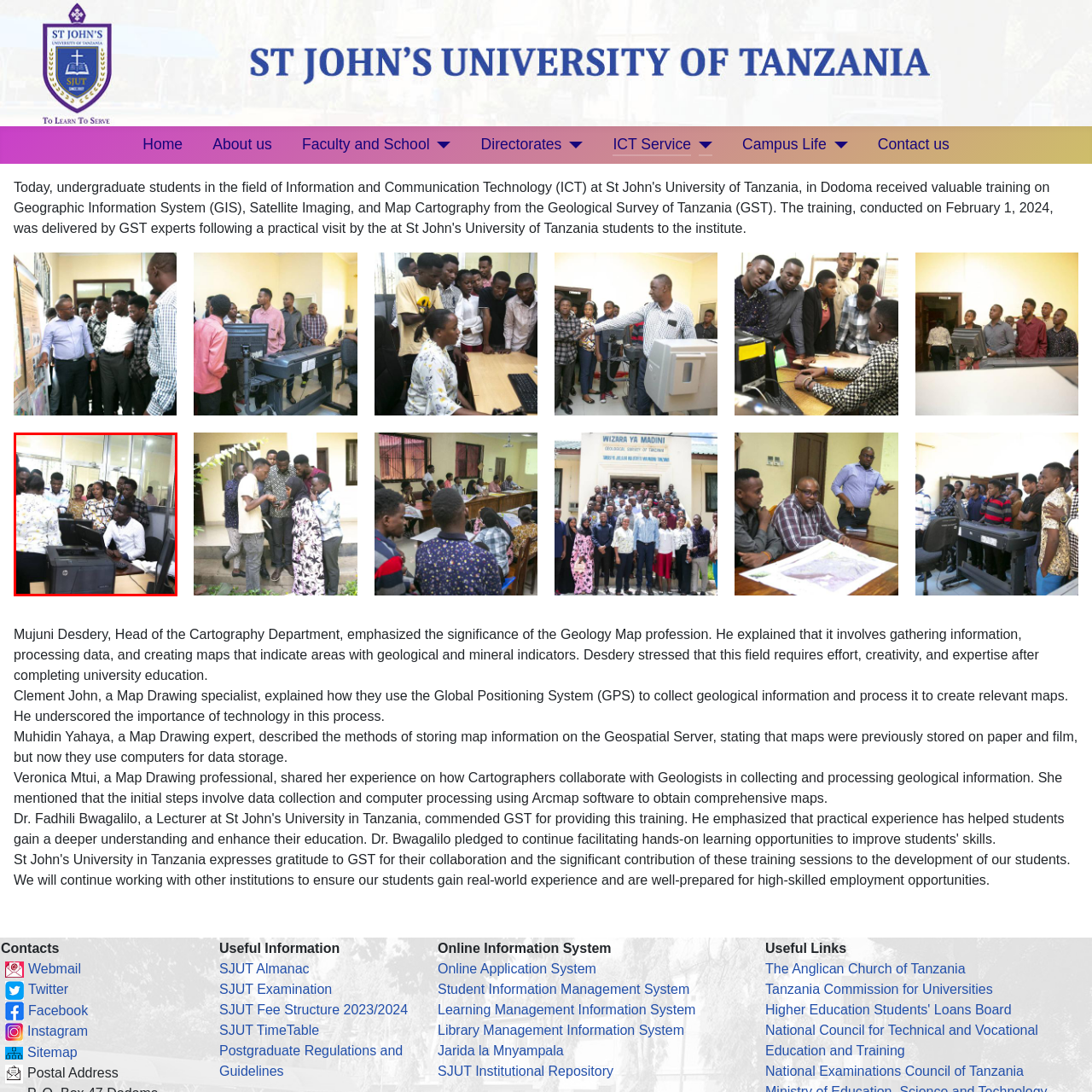What is the instructor's gender?
Please interpret the image highlighted by the red bounding box and offer a detailed explanation based on what you observe visually.

The caption explicitly states that the instructor is a female, who is standing and interacting with the students, demonstrating a lesson or concept.